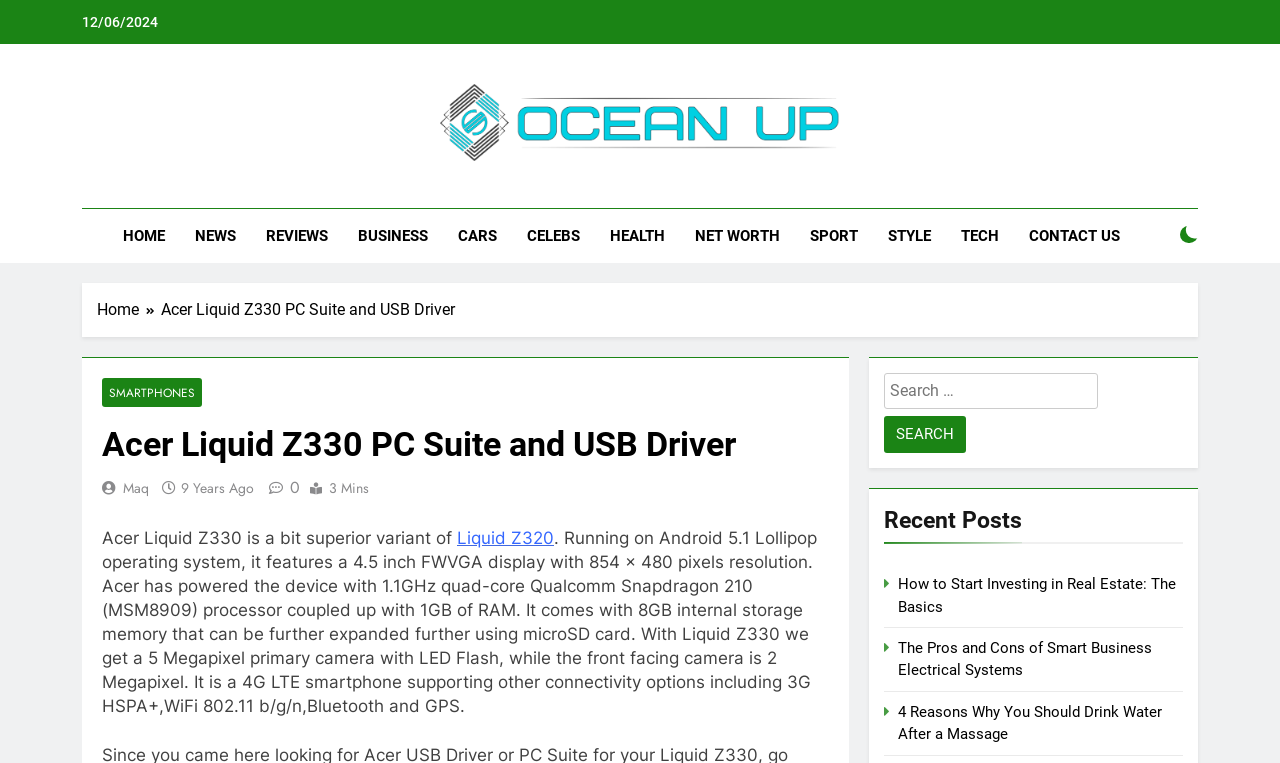Identify the bounding box coordinates of the region I need to click to complete this instruction: "Go to NEWS".

[0.14, 0.274, 0.196, 0.345]